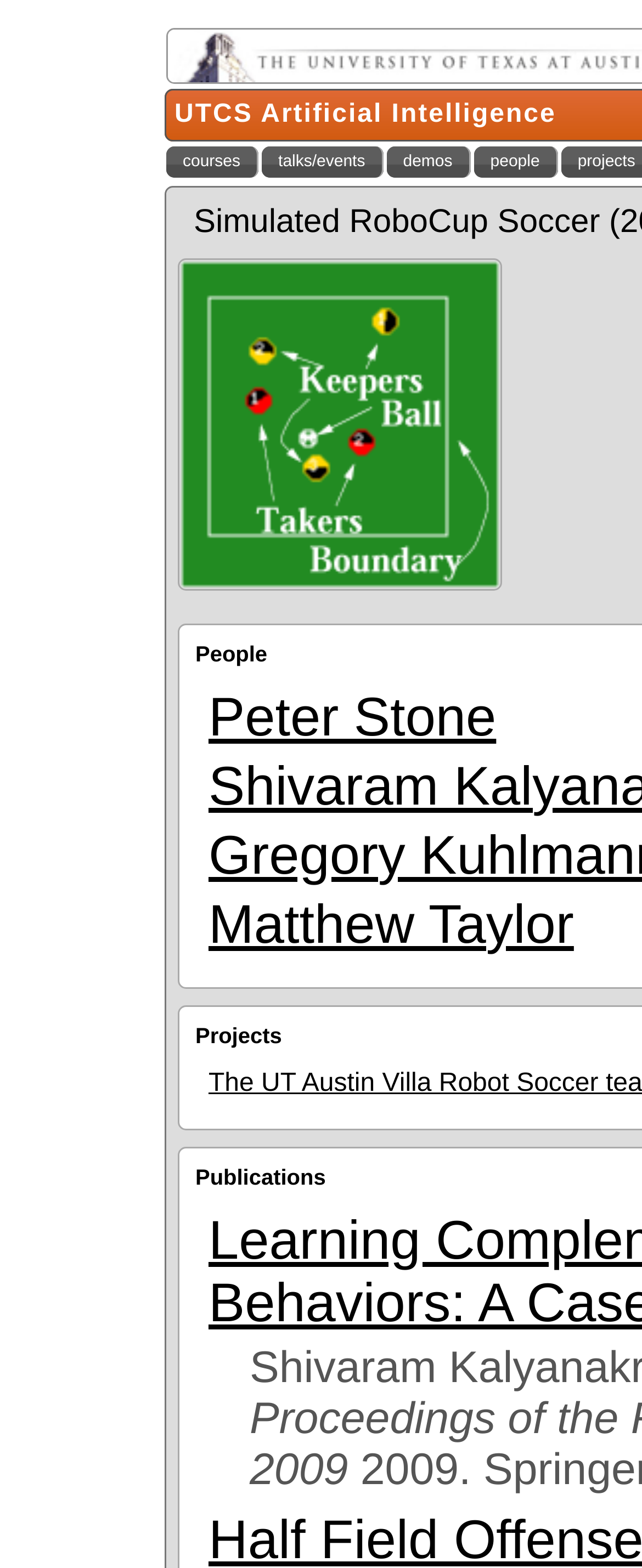Provide a thorough description of the webpage's content and layout.

The webpage is about AI-Lab Demos, specifically showcasing Simulated RoboCup Soccer. At the top, there is a link to "UTCS Artificial Intelligence" located almost at the center of the page. Below this, there is a row of five links, each contained within a table cell, labeled "courses", "talks/events", "demos", and "people", respectively, from left to right. 

Below this row, there is a large image taking up most of the width of the page. 

On the left side of the page, there are three sections labeled "People", "Projects", and "Publications", each with a corresponding heading. Under the "People" section, there are two links to individual people, "Peter Stone" and "Matthew Taylor", listed vertically.